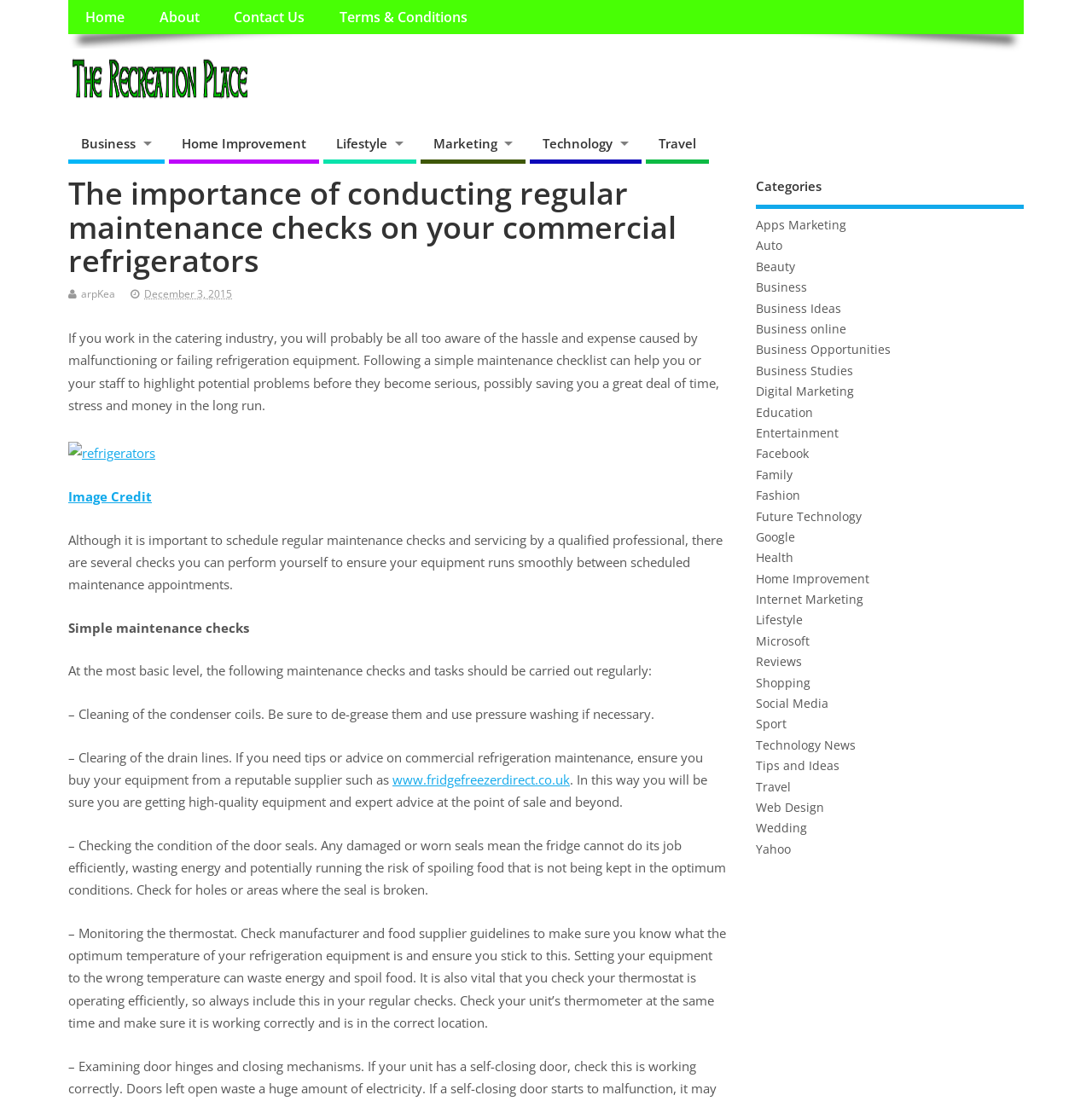Show the bounding box coordinates for the element that needs to be clicked to execute the following instruction: "Learn about 'Home Improvement'". Provide the coordinates in the form of four float numbers between 0 and 1, i.e., [left, top, right, bottom].

[0.154, 0.116, 0.292, 0.149]